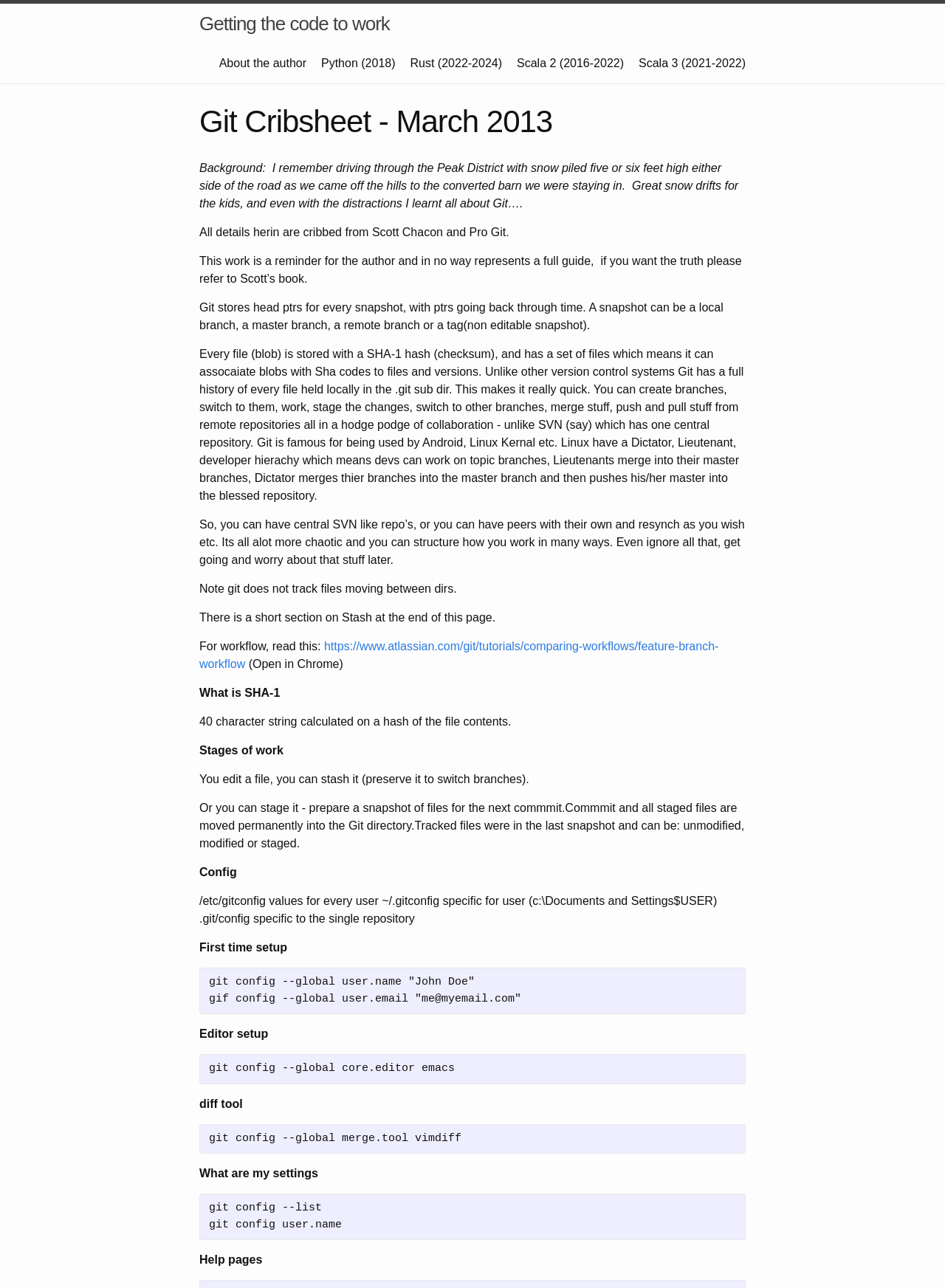Create an in-depth description of the webpage, covering main sections.

This webpage is about a Git cribsheet, specifically the March 2013 version. At the top, there is a header with the title "Git Cribsheet - March 2013" and a link to "Getting the code to work". Below the header, there are several links to other related topics, including "About the author", "Python (2018)", "Rust (2022-2024)", "Scala 2 (2016-2022)", and "Scala 3 (2021-2022)".

The main content of the page is a background story about the author learning Git while driving through the Peak District, followed by a series of paragraphs explaining various concepts related to Git, such as how it stores head pointers for every snapshot, how it uses SHA-1 hashes to track file changes, and how it allows for flexible collaboration workflows.

There are 25 paragraphs of text in total, each explaining a specific aspect of Git, including how it differs from other version control systems like SVN, how to create branches and merge changes, and how to configure Git for the first time. The text is interspersed with links to external resources, such as a tutorial on comparing workflows and a section on stash at the end of the page.

The page also covers specific Git commands, such as how to set up the editor and diff tool, and how to view Git settings. The text is dense and technical, suggesting that the page is intended for readers who already have some familiarity with Git and want to learn more about its features and capabilities.